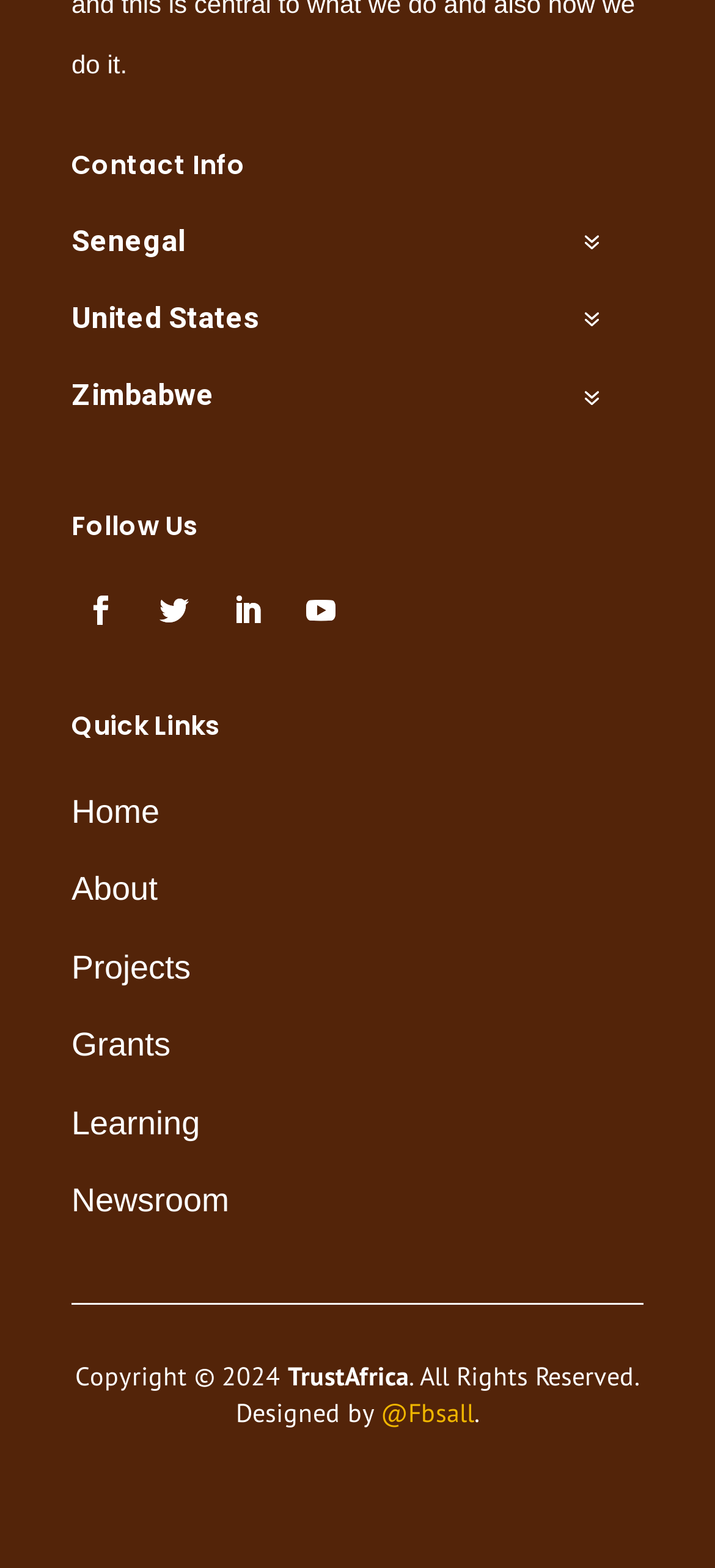Please identify the bounding box coordinates of the element I should click to complete this instruction: 'View the Newsroom'. The coordinates should be given as four float numbers between 0 and 1, like this: [left, top, right, bottom].

[0.1, 0.754, 0.321, 0.777]